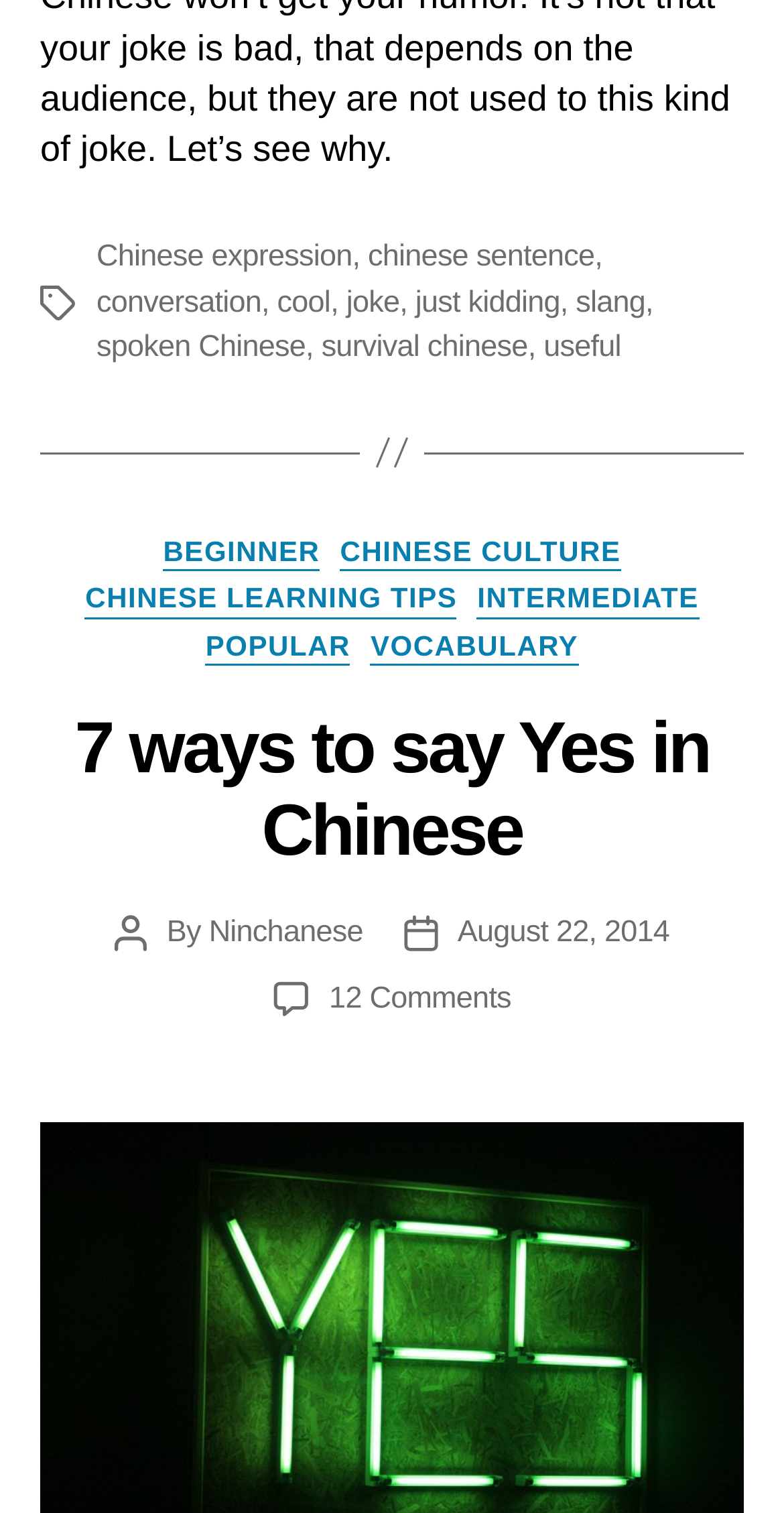What is the topic of the post?
Can you offer a detailed and complete answer to this question?

The topic of the post can be determined by looking at the heading '7 ways to say Yes in Chinese' which is a prominent element on the webpage.